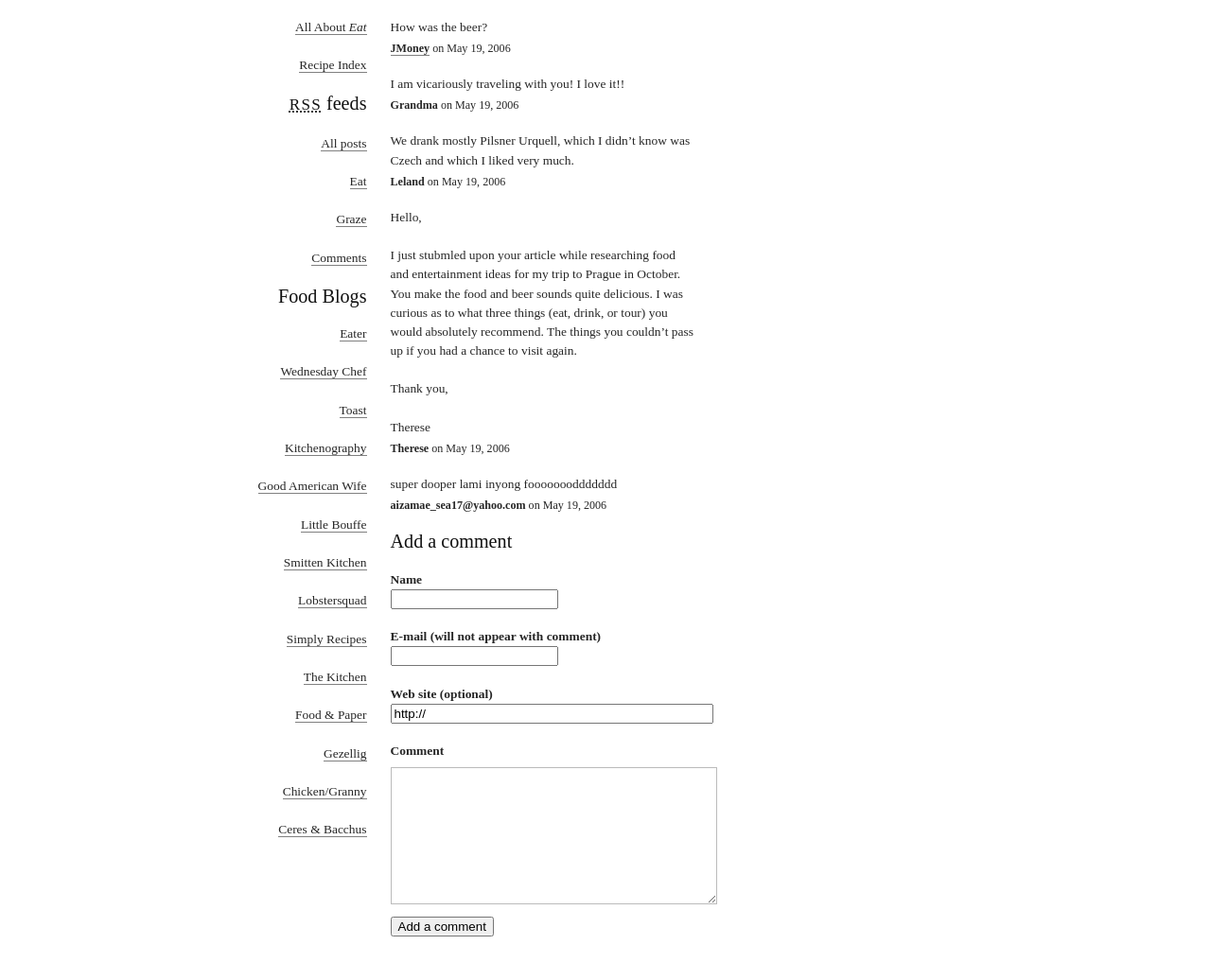Provide the bounding box coordinates for the area that should be clicked to complete the instruction: "Read the post from 'JMoney'".

[0.322, 0.042, 0.355, 0.057]